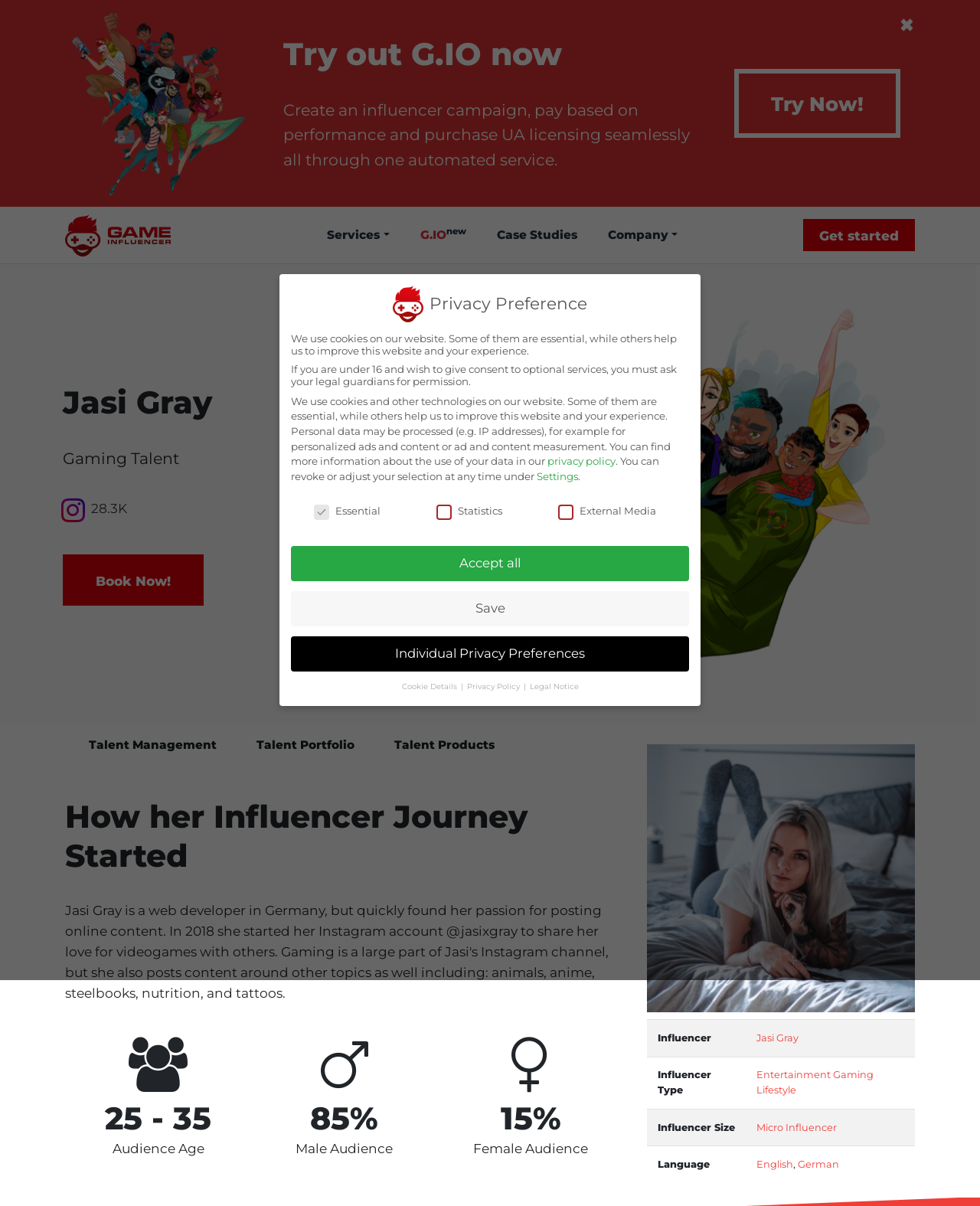Write an extensive caption that covers every aspect of the webpage.

The webpage is about Jasi Gray, a gaming talent and influencer. At the top right corner, there is a "Close" button. Below it, there is a heading "Try out G.IO now" with a brief description of the service. Next to it, there is a "Try Now!" link.

On the top left, there is a logo of GameInfluencer with a link to the website. Below it, there are navigation links to "Services", "G.IO", "Case Studies", and "Company". On the right side, there is a "Get started" link.

In the main content area, there is a heading "Jasi Gray" with a subheading "Gaming Talent". Below it, there is a link to "Book Now!" with a brief description of Jasi's influencer journey. There are also links to "Talent Management", "Talent Portfolio", and "Talent Products".

Further down, there is a section about Jasi's influencer journey, with a heading and a brief description. Below it, there are statistics about her audience, including age range and gender distribution.

On the right side, there is an article with a heading and a table containing information about Jasi's influencer profile, including her type, size, and language. Below the table, there is a section about privacy preferences, with a heading and a brief description. There are also checkboxes to select preferences for essential, statistics, and external media.

At the bottom, there are buttons to "Accept all", "Save", and "Individual Privacy Preferences", as well as links to "Cookie Details", "Privacy Policy", and "Legal Notice".